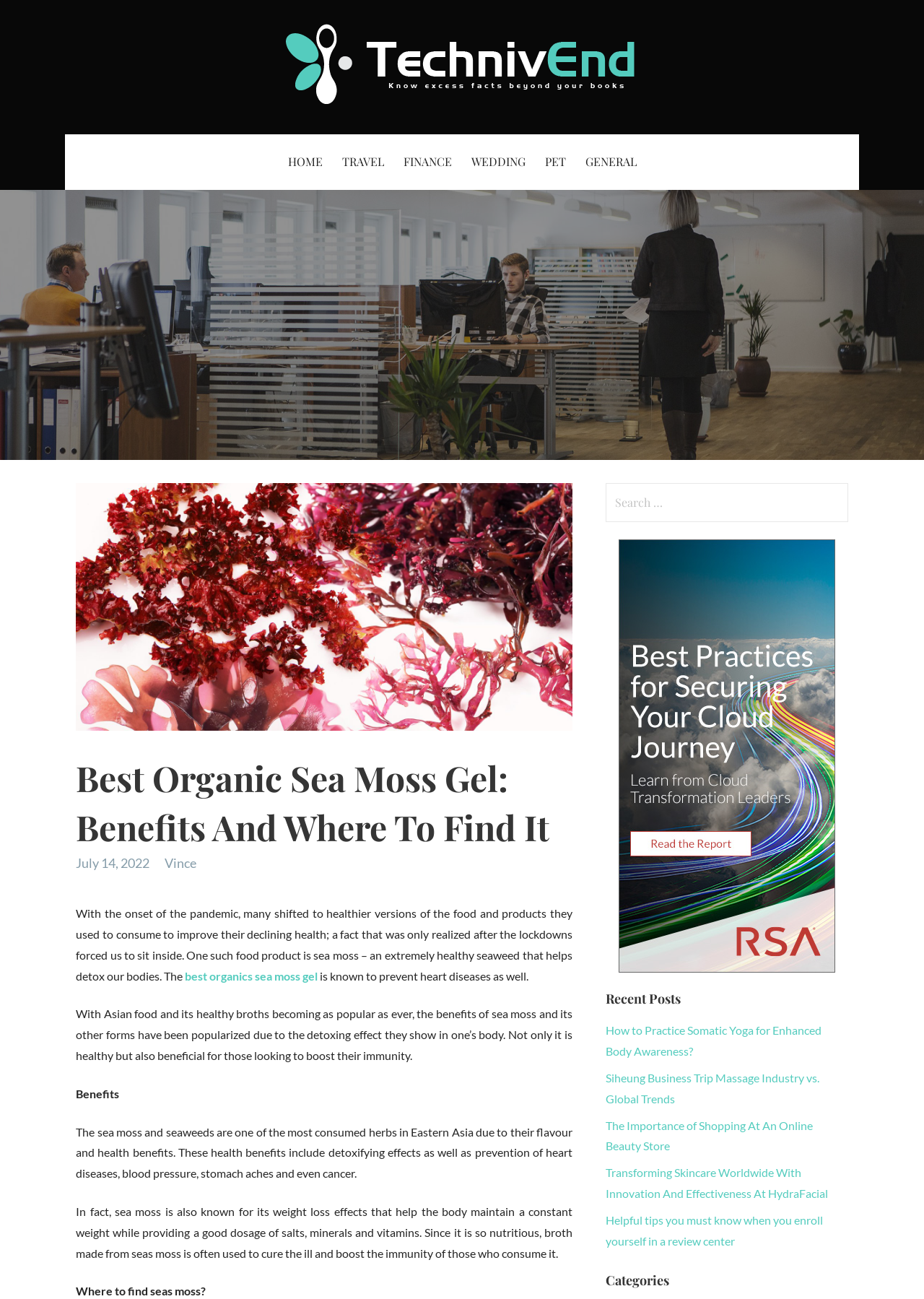Respond to the question below with a single word or phrase: What is the function of the search bar?

Search the website